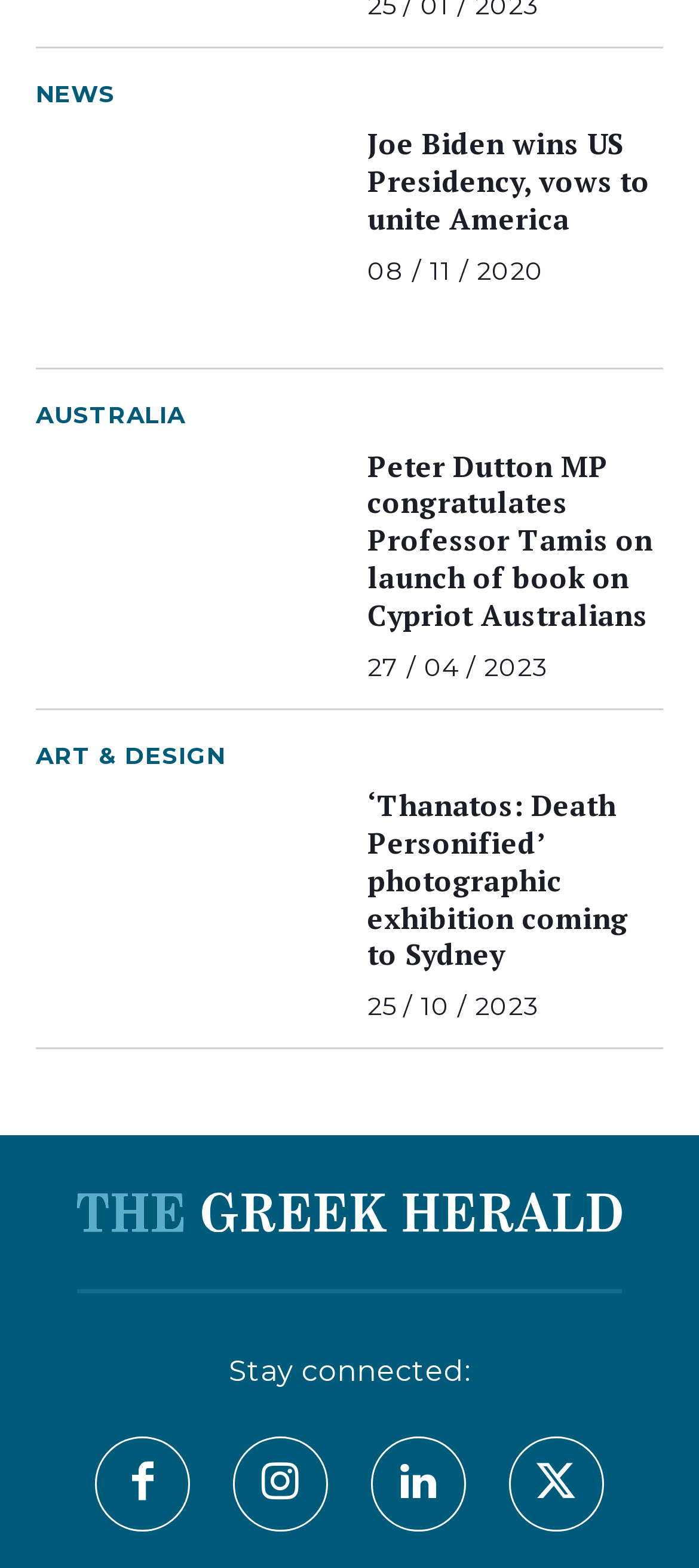Refer to the element description Facebook and identify the corresponding bounding box in the screenshot. Format the coordinates as (top-left x, top-left y, bottom-right x, bottom-right y) with values in the range of 0 to 1.

[0.137, 0.917, 0.272, 0.977]